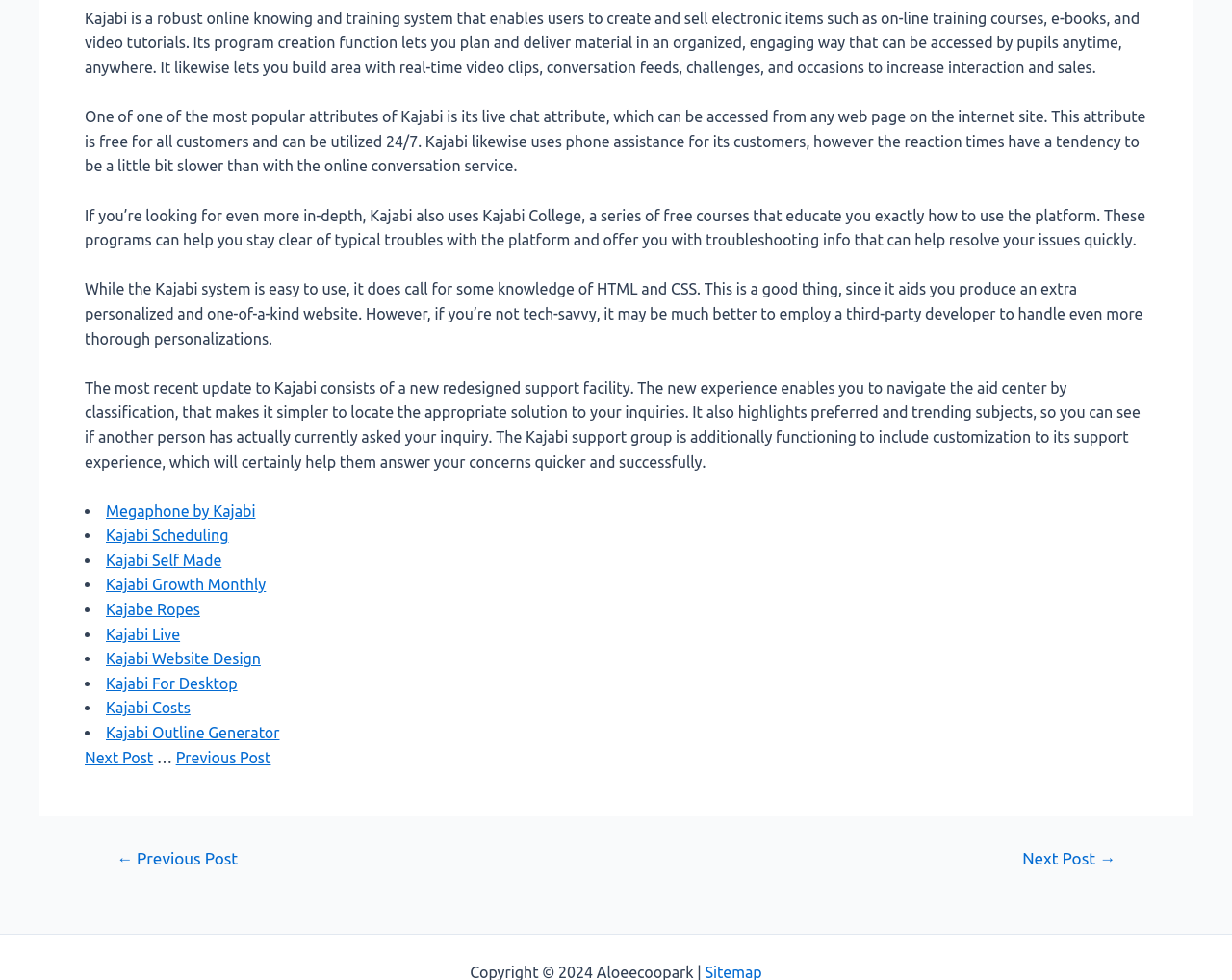What is required to use Kajabi?
Please give a detailed and thorough answer to the question, covering all relevant points.

The text states that while the Kajabi system is easy to use, it does require some knowledge of HTML and CSS, which can help users create a more personalized and unique website.